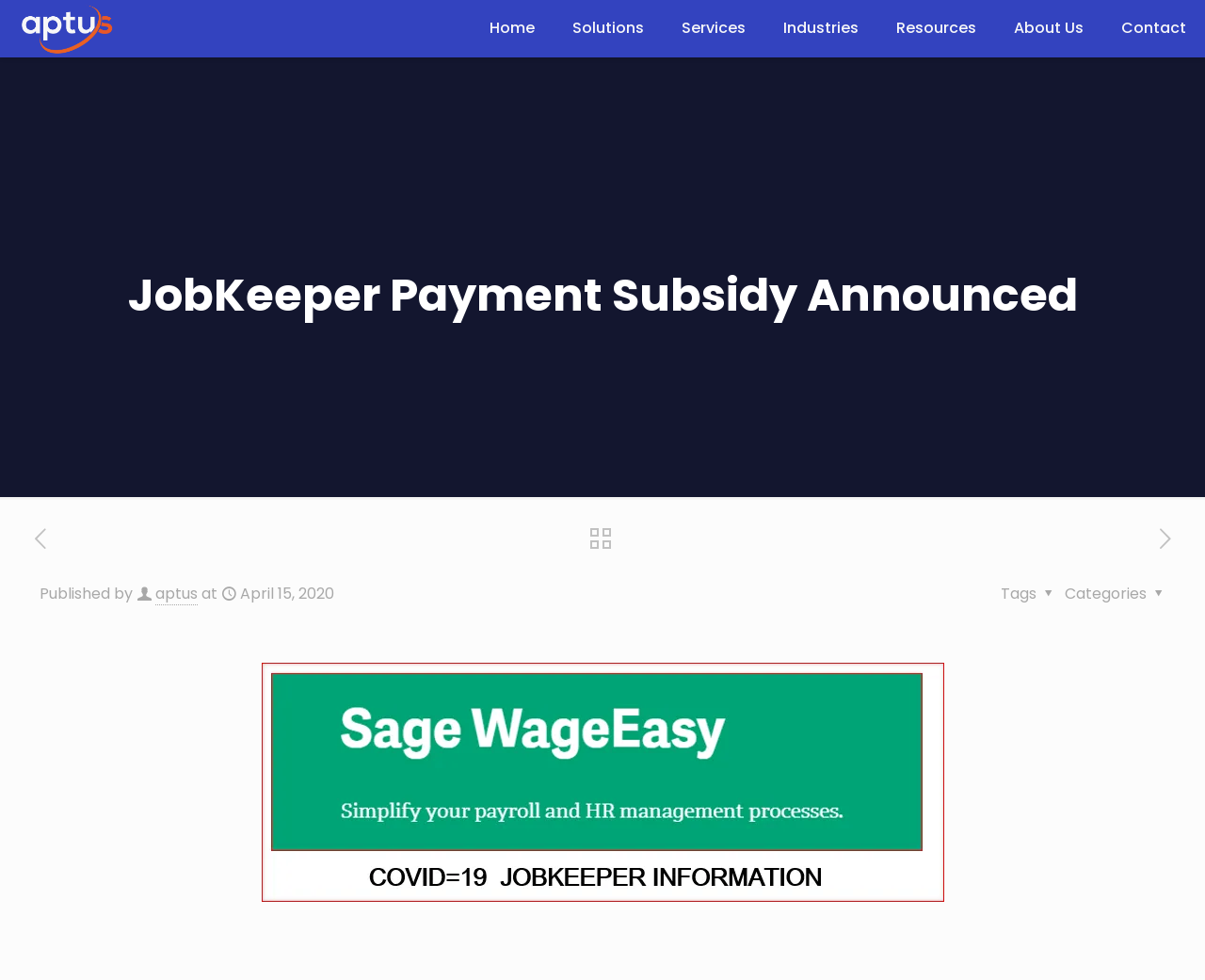Can you provide the bounding box coordinates for the element that should be clicked to implement the instruction: "read previous post"?

[0.023, 0.536, 0.043, 0.566]